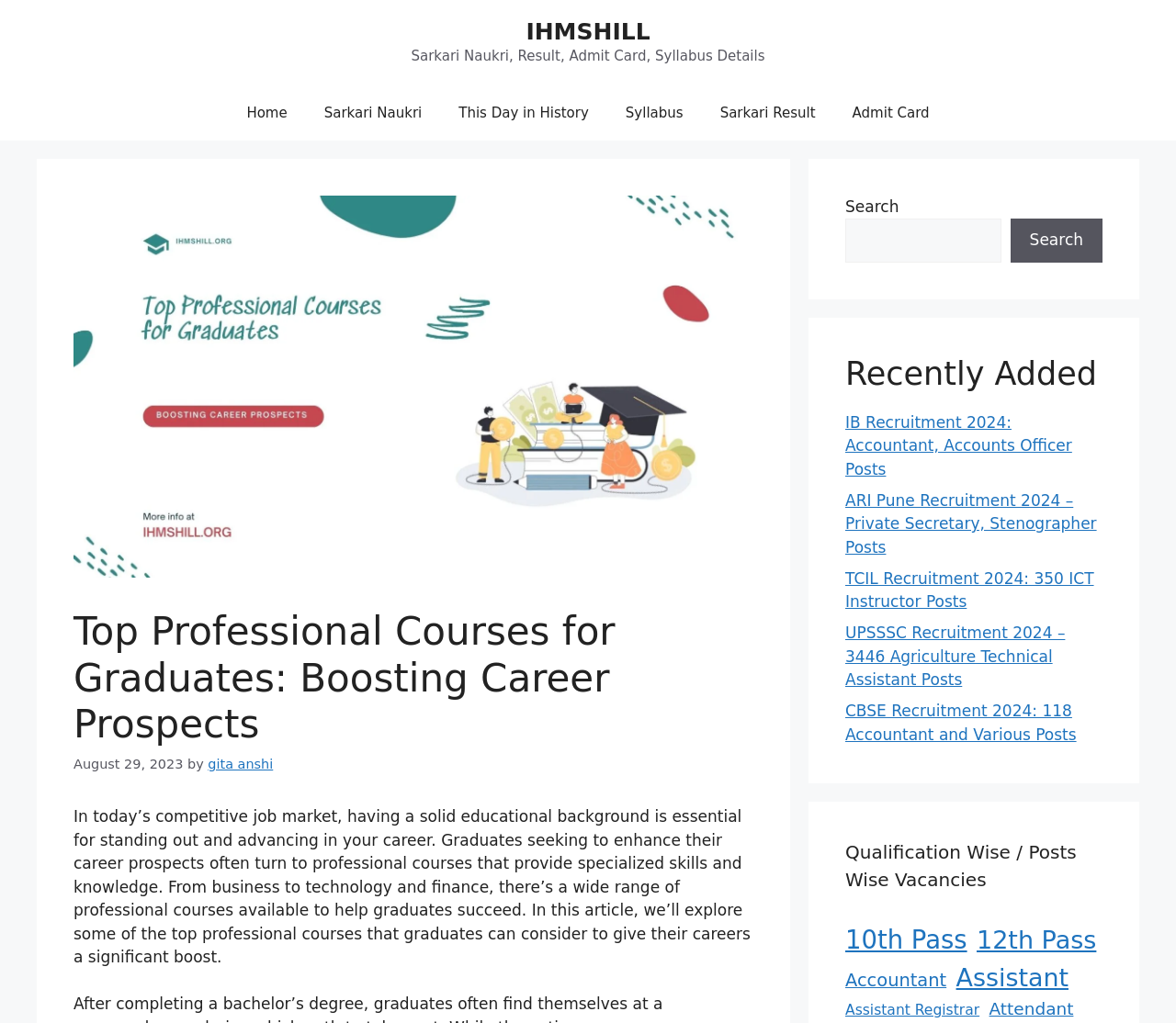Could you indicate the bounding box coordinates of the region to click in order to complete this instruction: "Read the article about 'Top Professional Courses for Graduates'".

[0.062, 0.595, 0.641, 0.731]